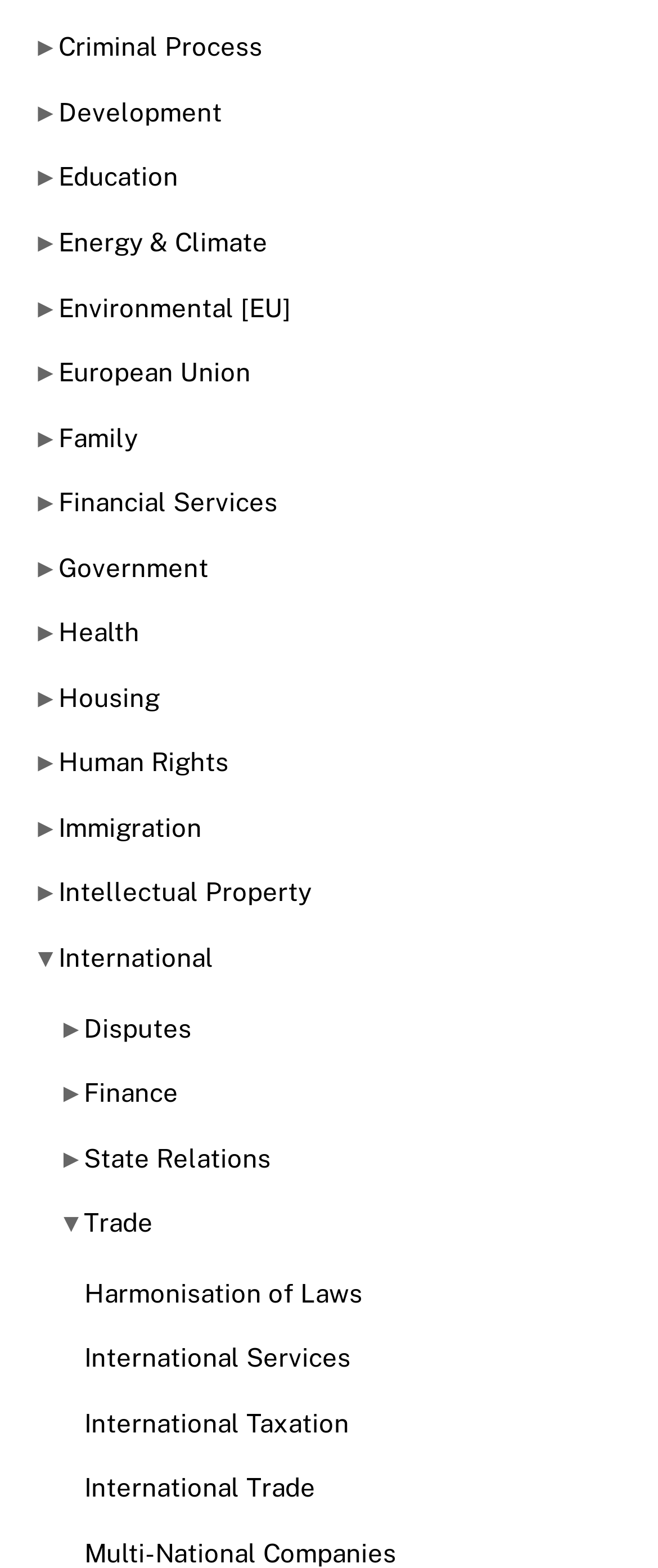Please find the bounding box coordinates of the element's region to be clicked to carry out this instruction: "Browse Disputes".

[0.128, 0.646, 0.292, 0.665]